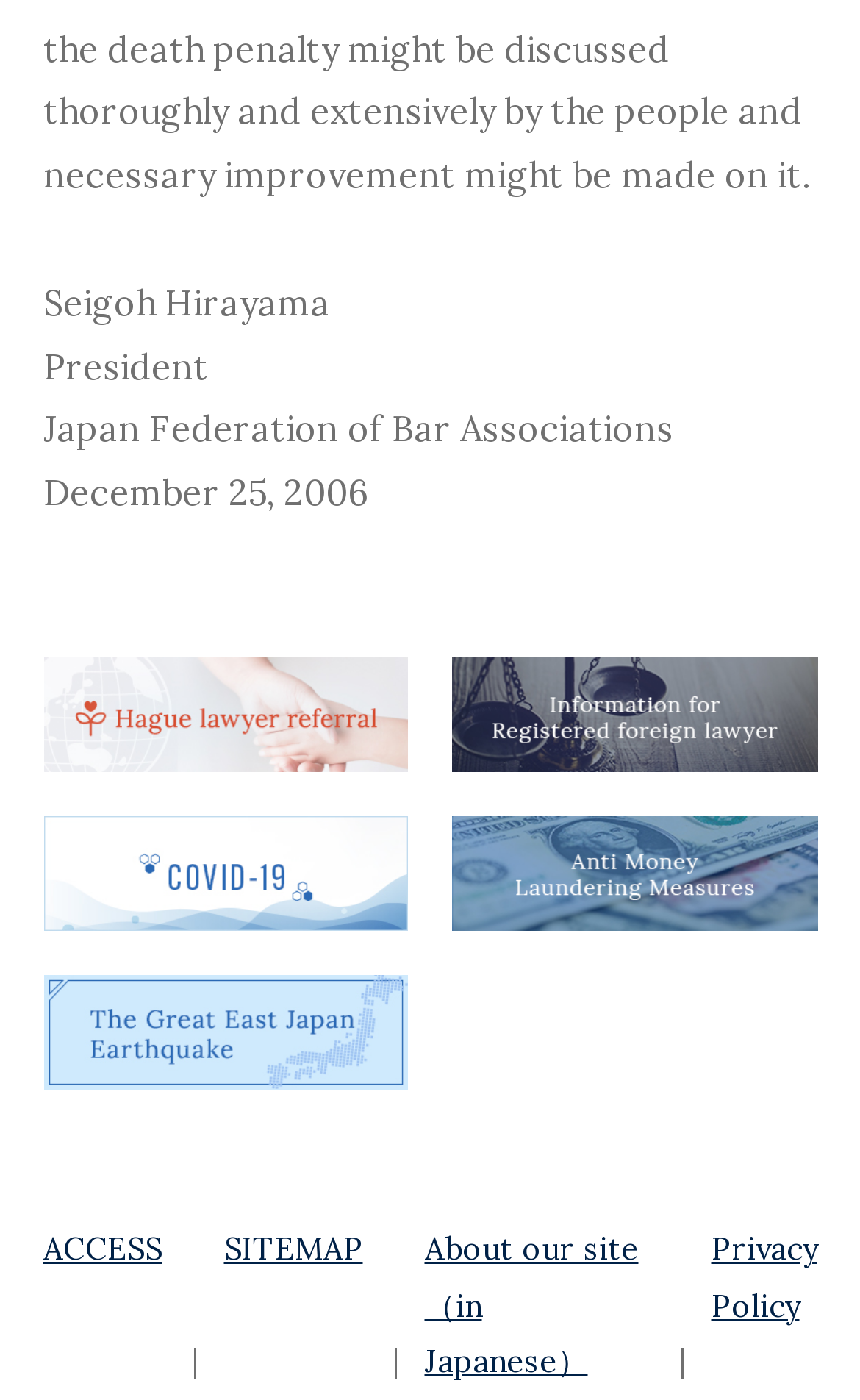Look at the image and write a detailed answer to the question: 
What type of organization is Japan Federation of Bar Associations?

The answer can be inferred from the text 'Japan Federation of Bar Associations' and the presence of links related to lawyers and legal issues. This suggests that Japan Federation of Bar Associations is a legal organization, possibly a professional association of lawyers in Japan.